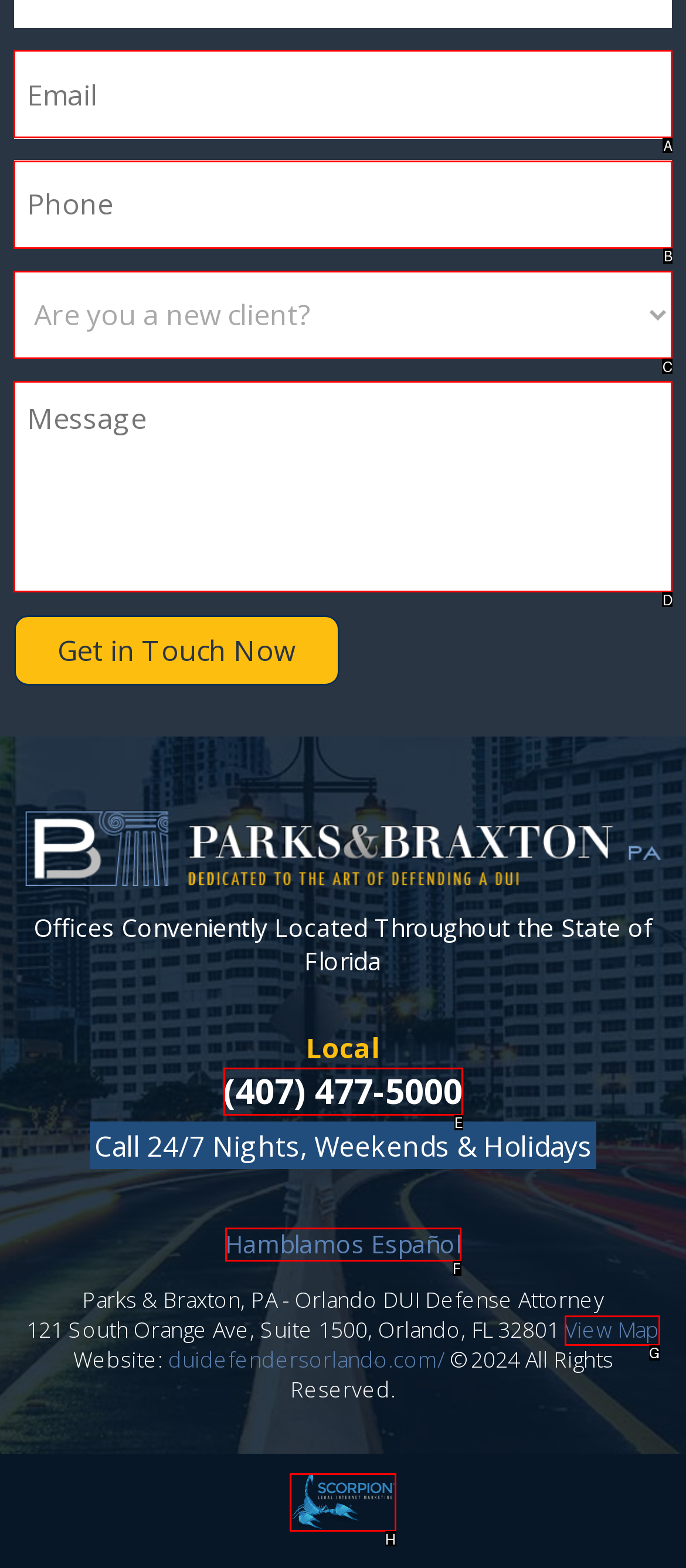Determine which option fits the following description: Hamblamos Español
Answer with the corresponding option's letter directly.

F